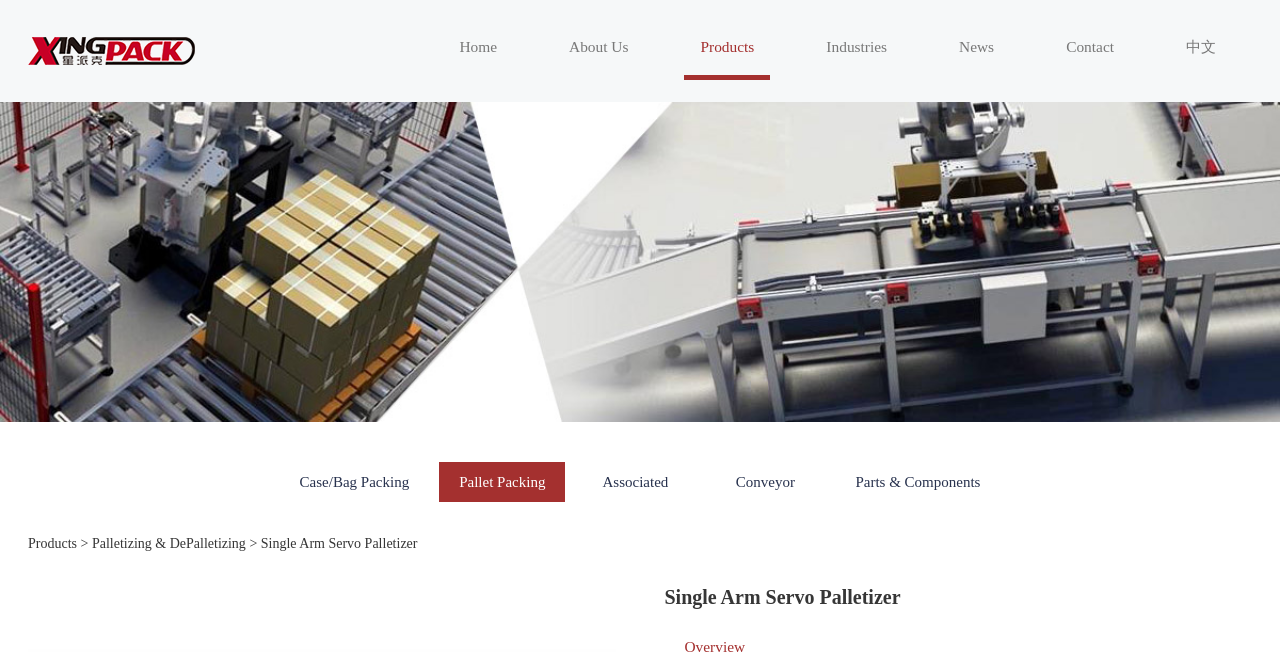Using the webpage screenshot, find the UI element described by Schedule My Appointment. Provide the bounding box coordinates in the format (top-left x, top-left y, bottom-right x, bottom-right y), ensuring all values are floating point numbers between 0 and 1.

None